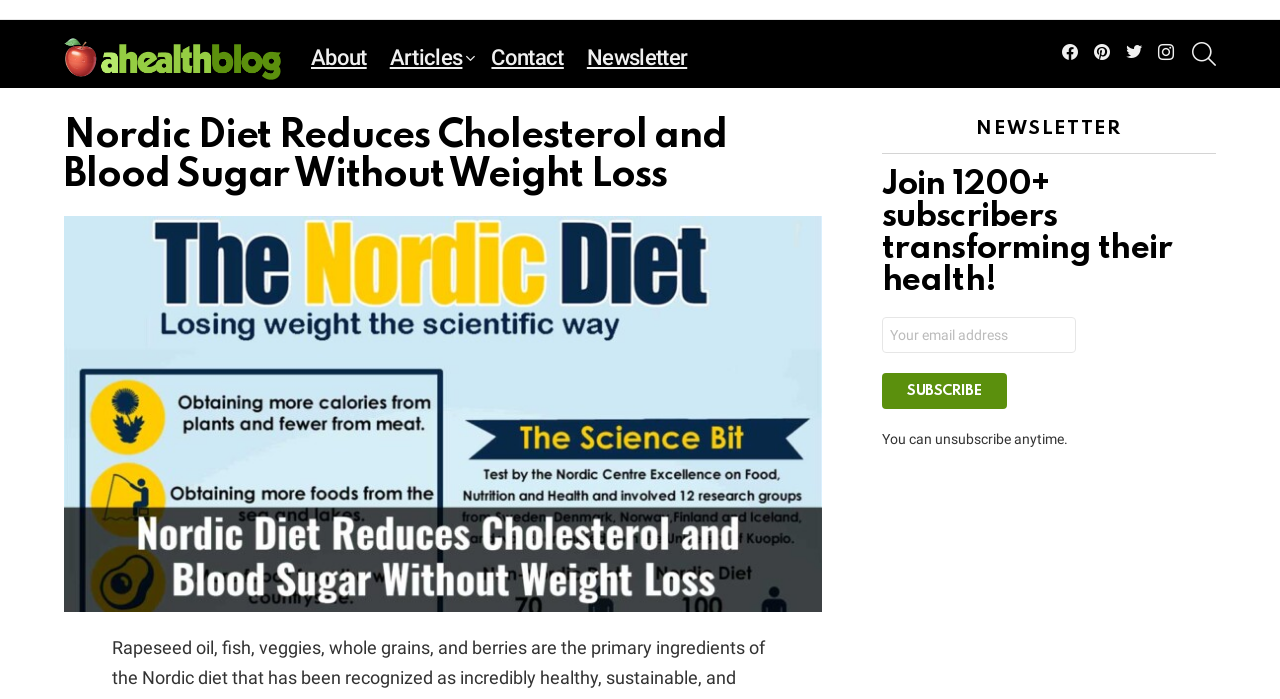Determine the bounding box coordinates for the area that should be clicked to carry out the following instruction: "go to AHealthBlog".

[0.05, 0.054, 0.22, 0.114]